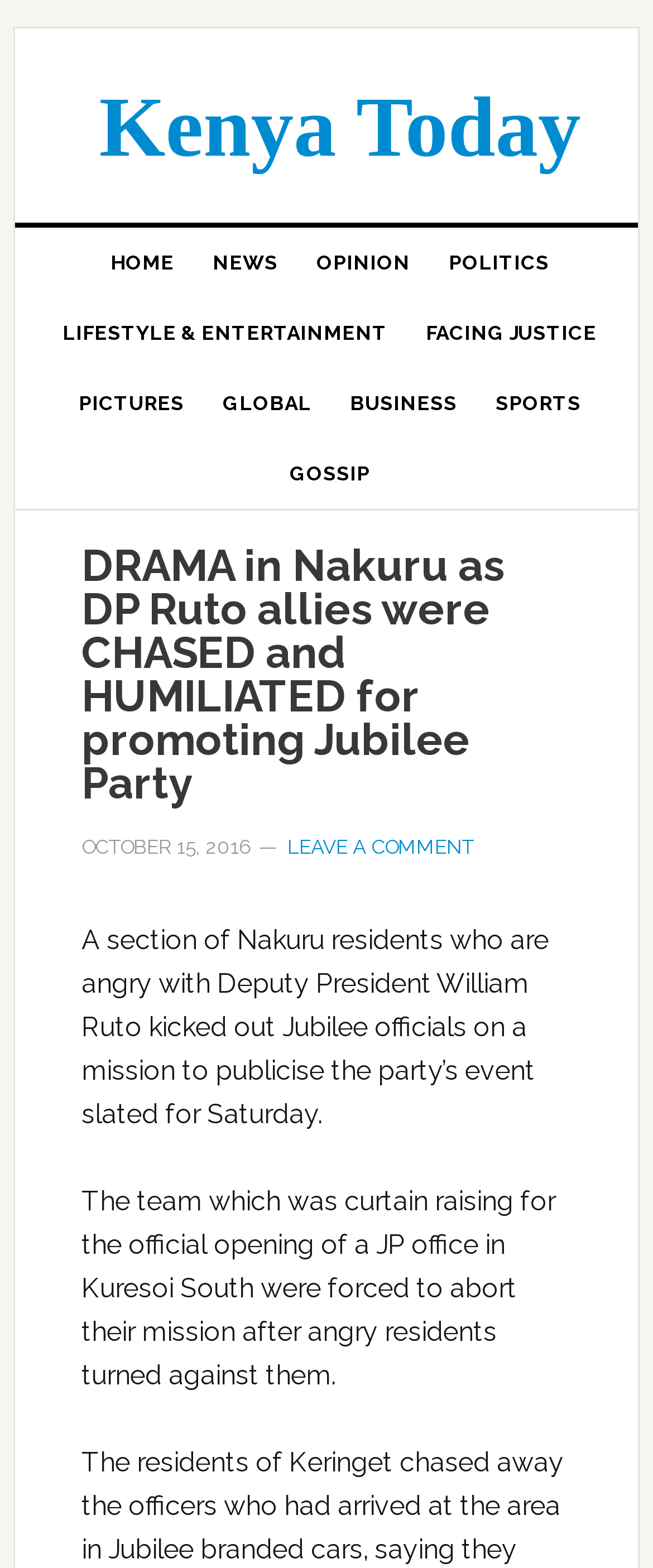Identify the bounding box coordinates of the element to click to follow this instruction: 'read news'. Ensure the coordinates are four float values between 0 and 1, provided as [left, top, right, bottom].

[0.295, 0.145, 0.456, 0.19]